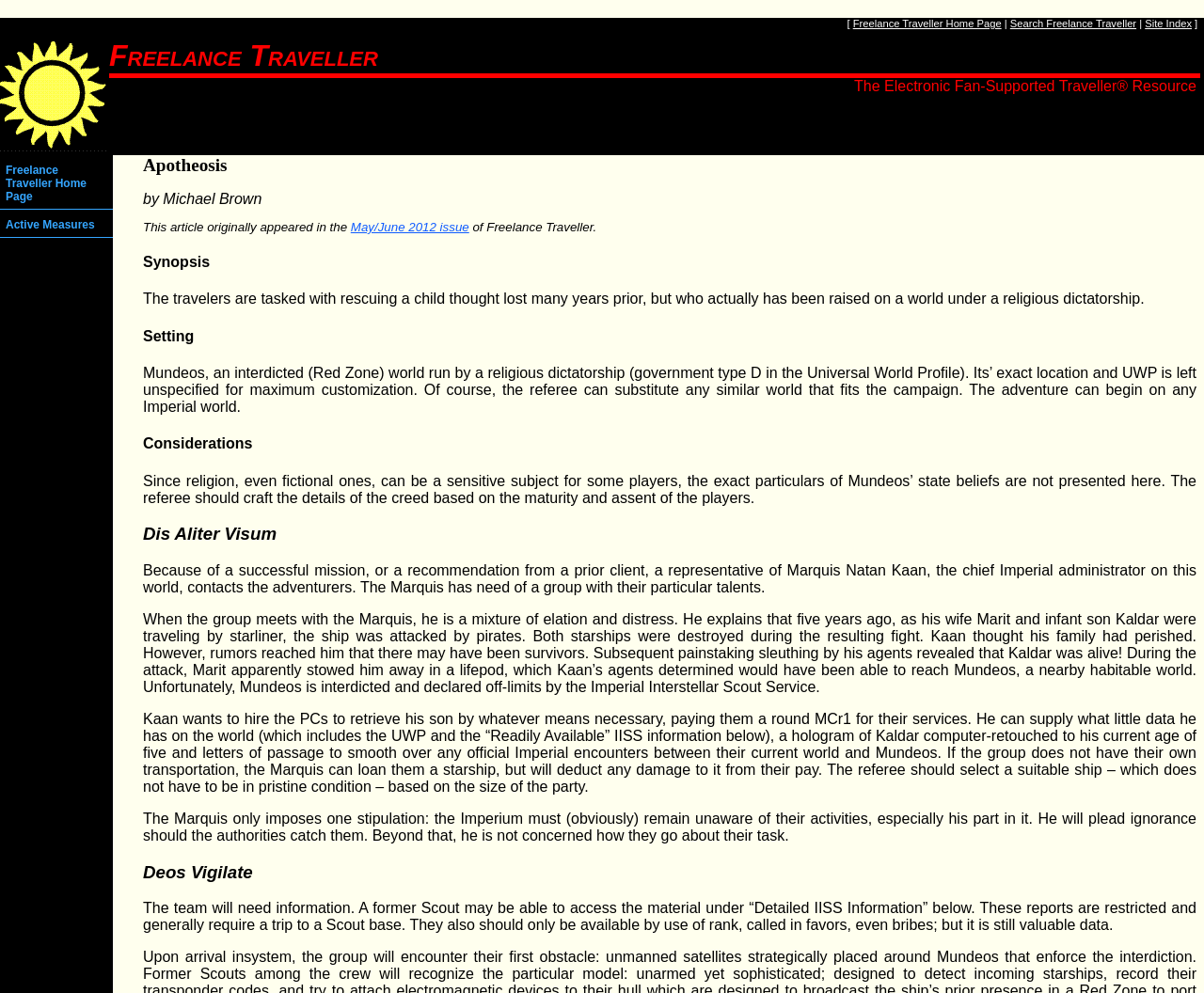Who is the author of the article?
Answer the question based on the image using a single word or a brief phrase.

Michael Brown